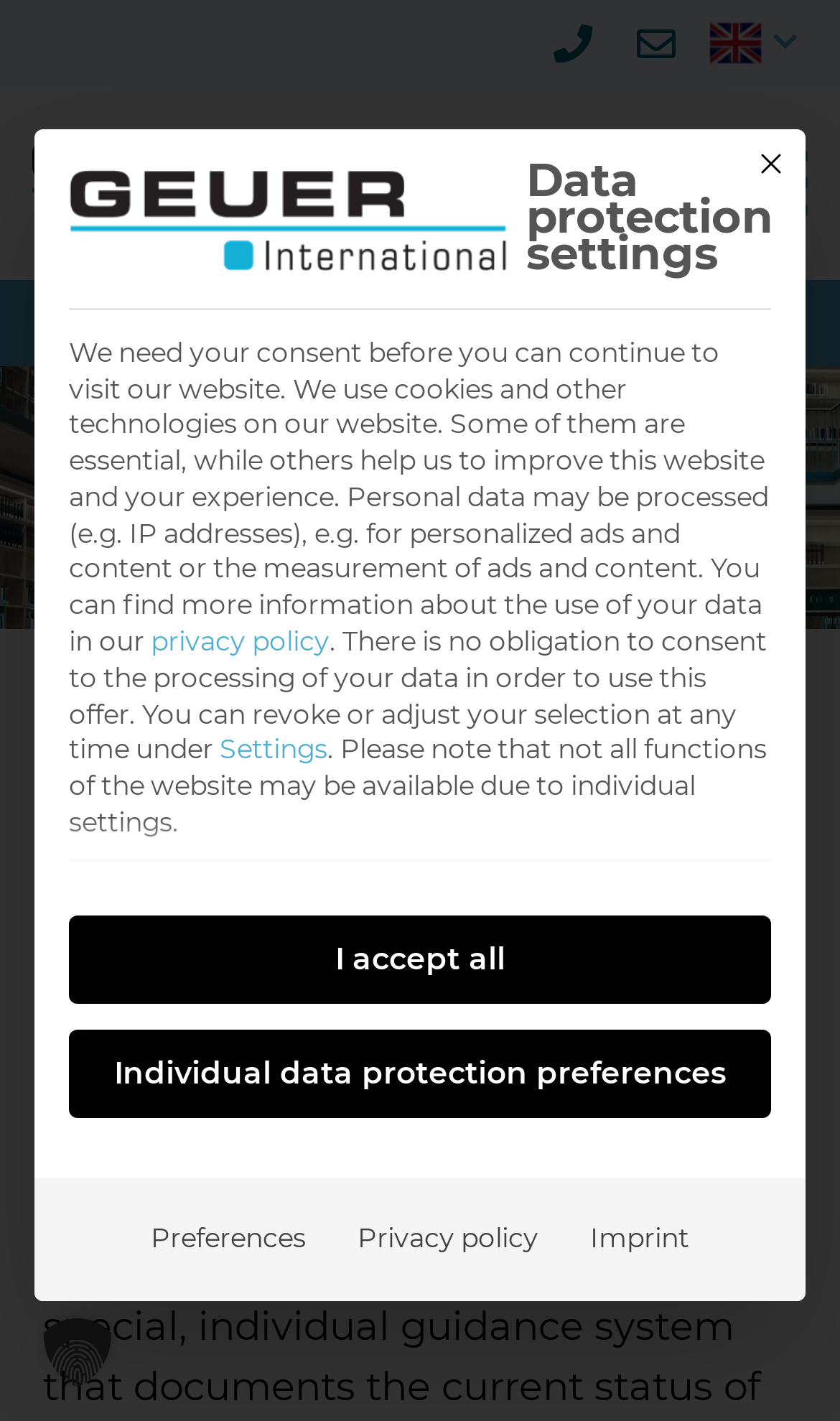Please give a succinct answer to the question in one word or phrase:
How many buttons are there in the data protection settings?

5